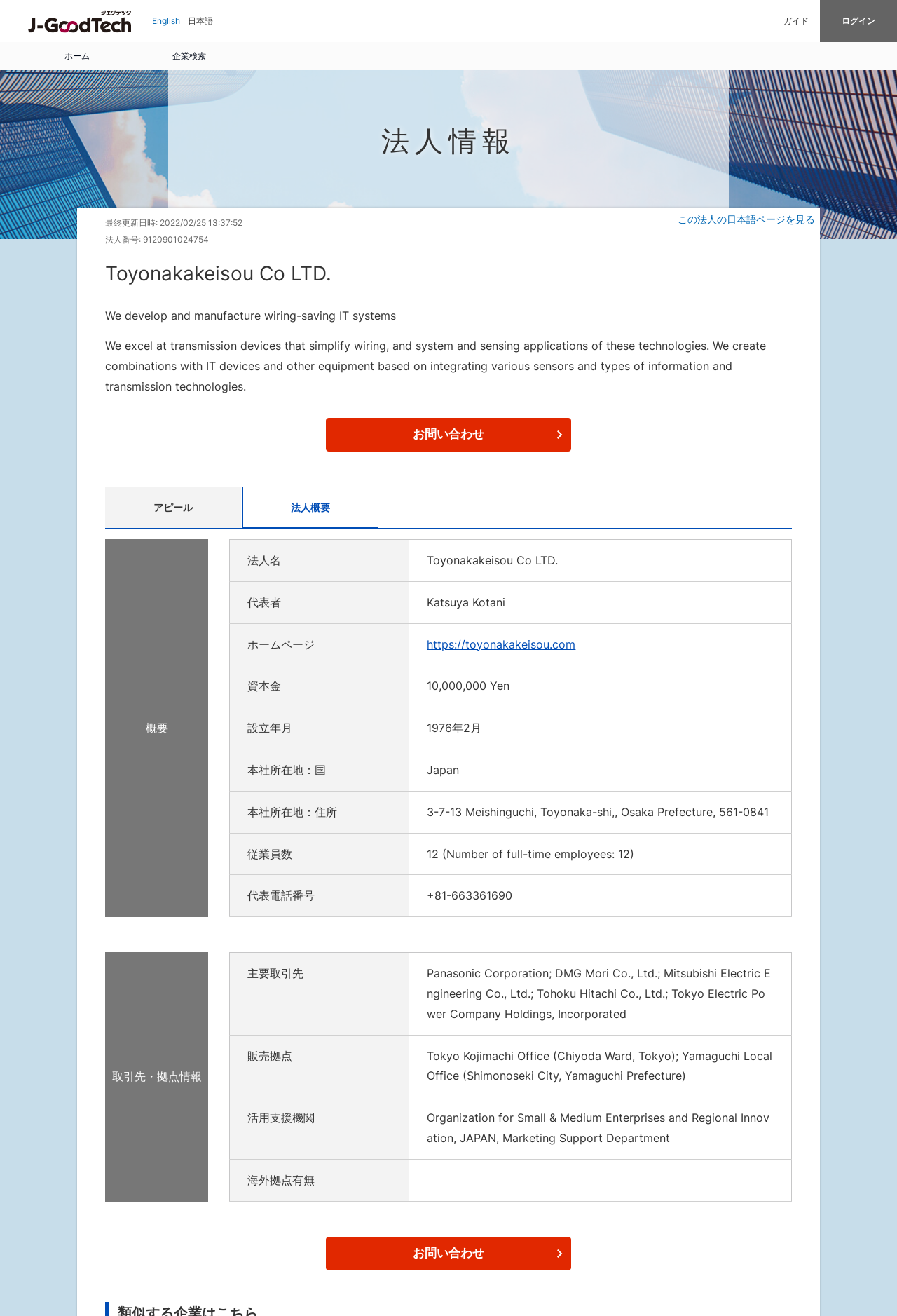What is the company's representative phone number?
Provide an in-depth and detailed answer to the question.

I found the company's representative phone number by looking at the table element that contains the company's information, specifically the row with the header '代表電話番号' and the grid cell with the value '+81-663361690'.